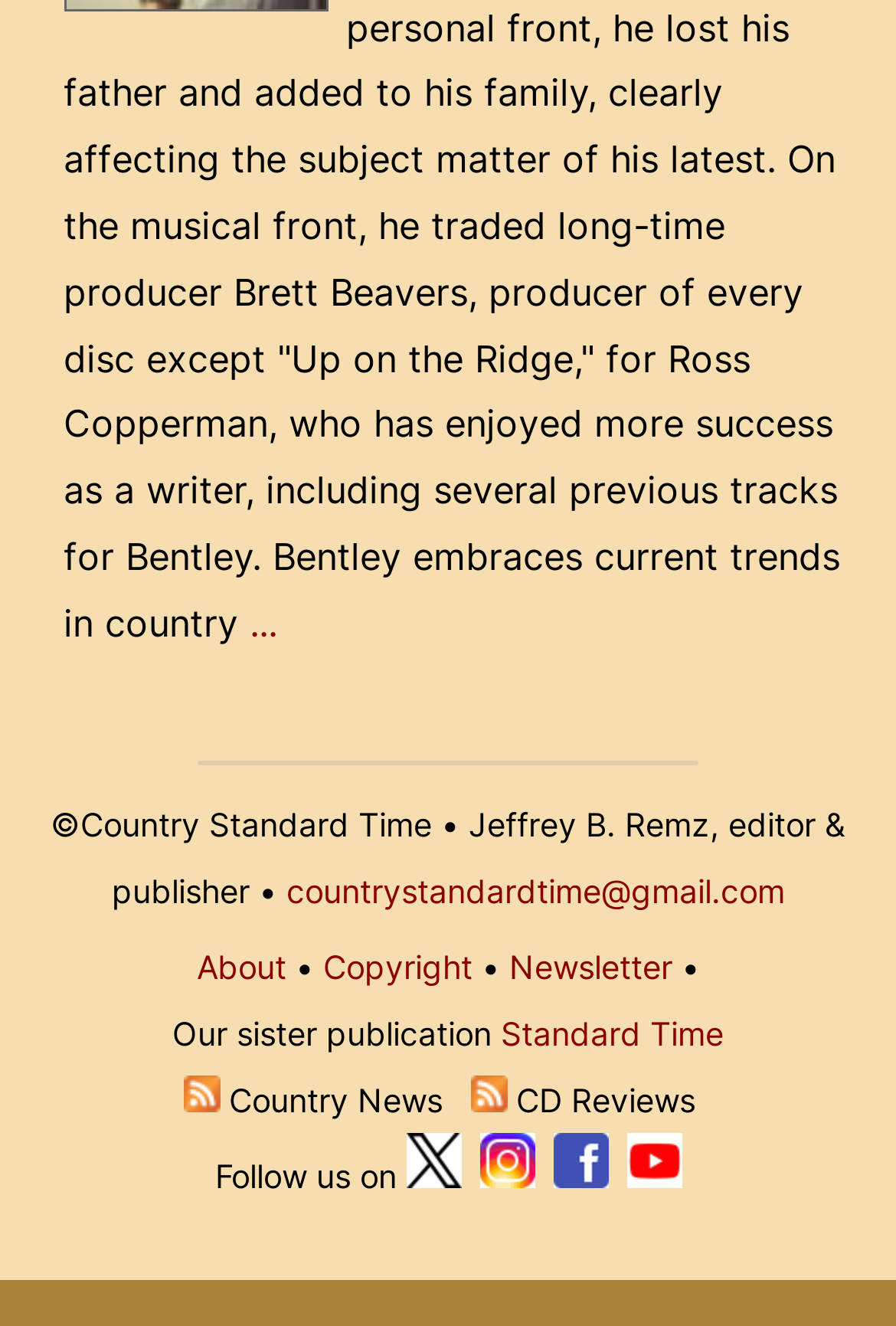Using the image as a reference, answer the following question in as much detail as possible:
What is the name of the sister publication?

I found the name of the sister publication by looking at the text elements on the webpage and finding the one that mentions 'Our sister publication'. The text element is located above a link with the name 'Standard Time', which I assume is the name of the sister publication. The bounding box of the text element has y-coordinates between 0.764 and 0.793.